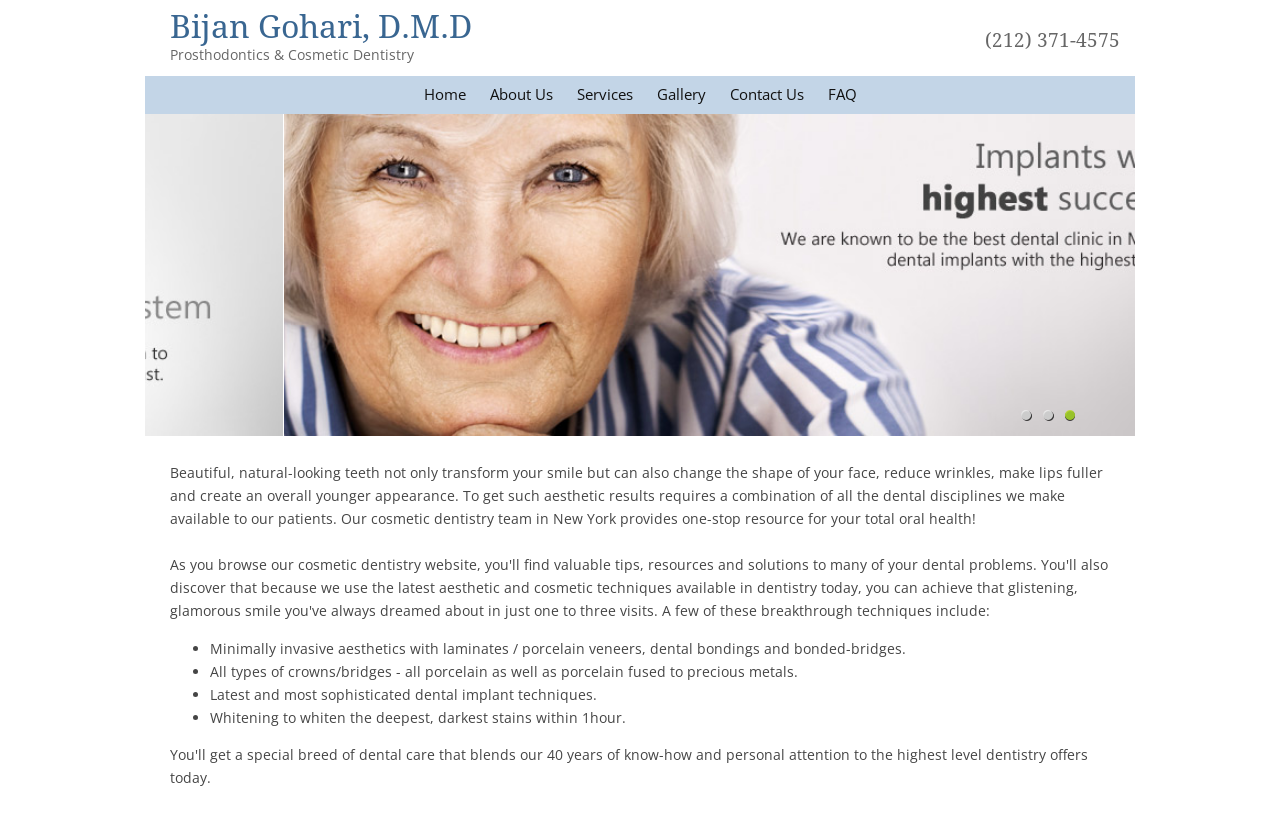Locate the bounding box of the user interface element based on this description: "Disclaimer".

None